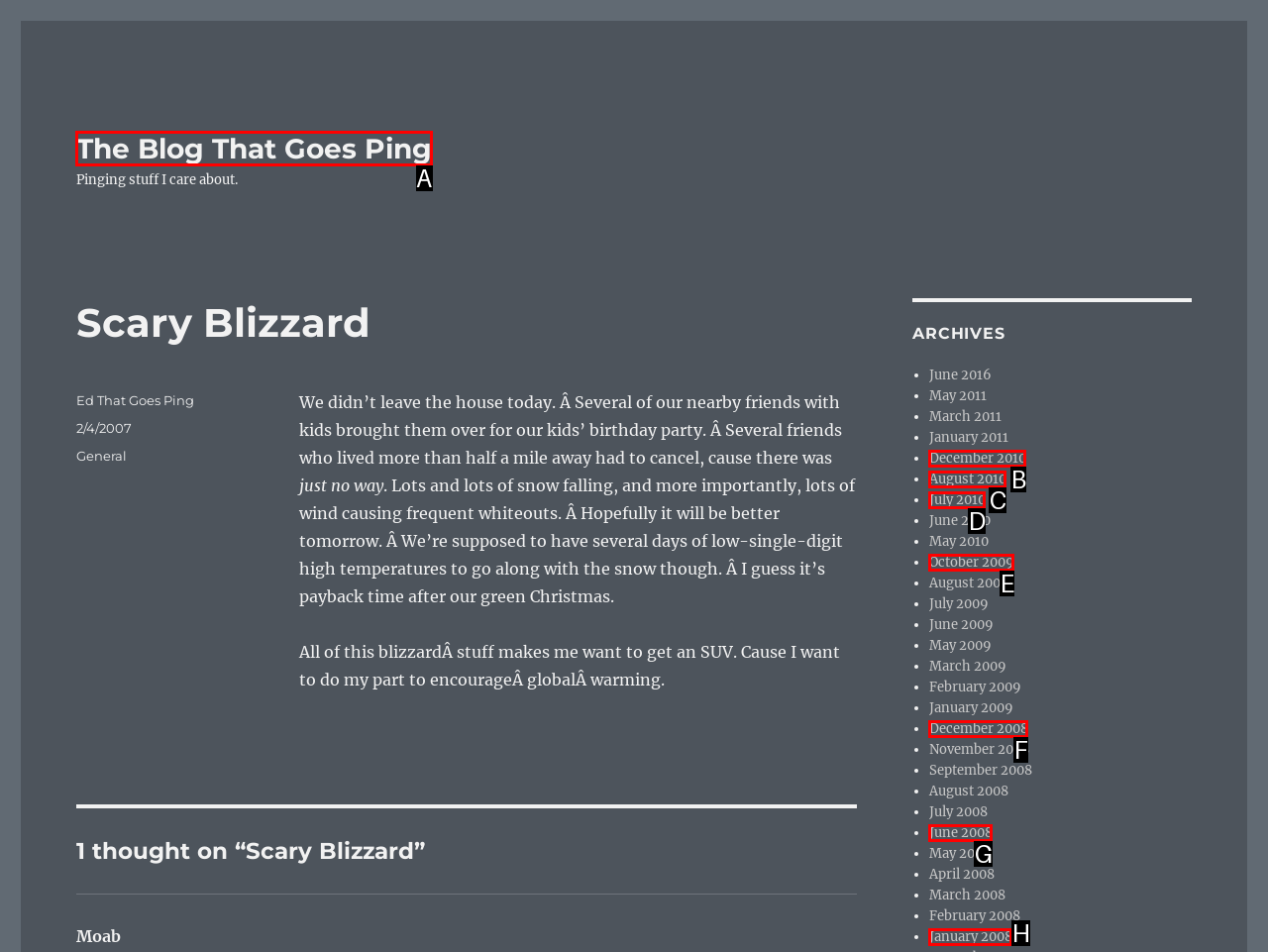Determine the HTML element to be clicked to complete the task: Search for something. Answer by giving the letter of the selected option.

None